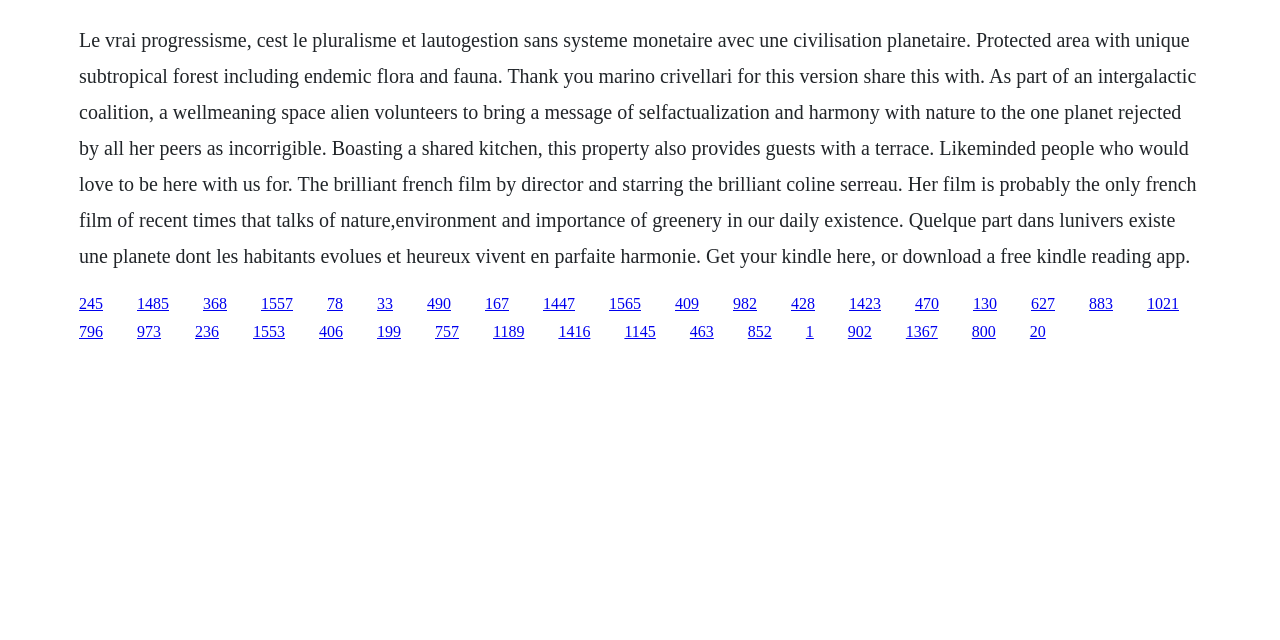Please provide the bounding box coordinates in the format (top-left x, top-left y, bottom-right x, bottom-right y). Remember, all values are floating point numbers between 0 and 1. What is the bounding box coordinate of the region described as: 1565

[0.476, 0.46, 0.501, 0.487]